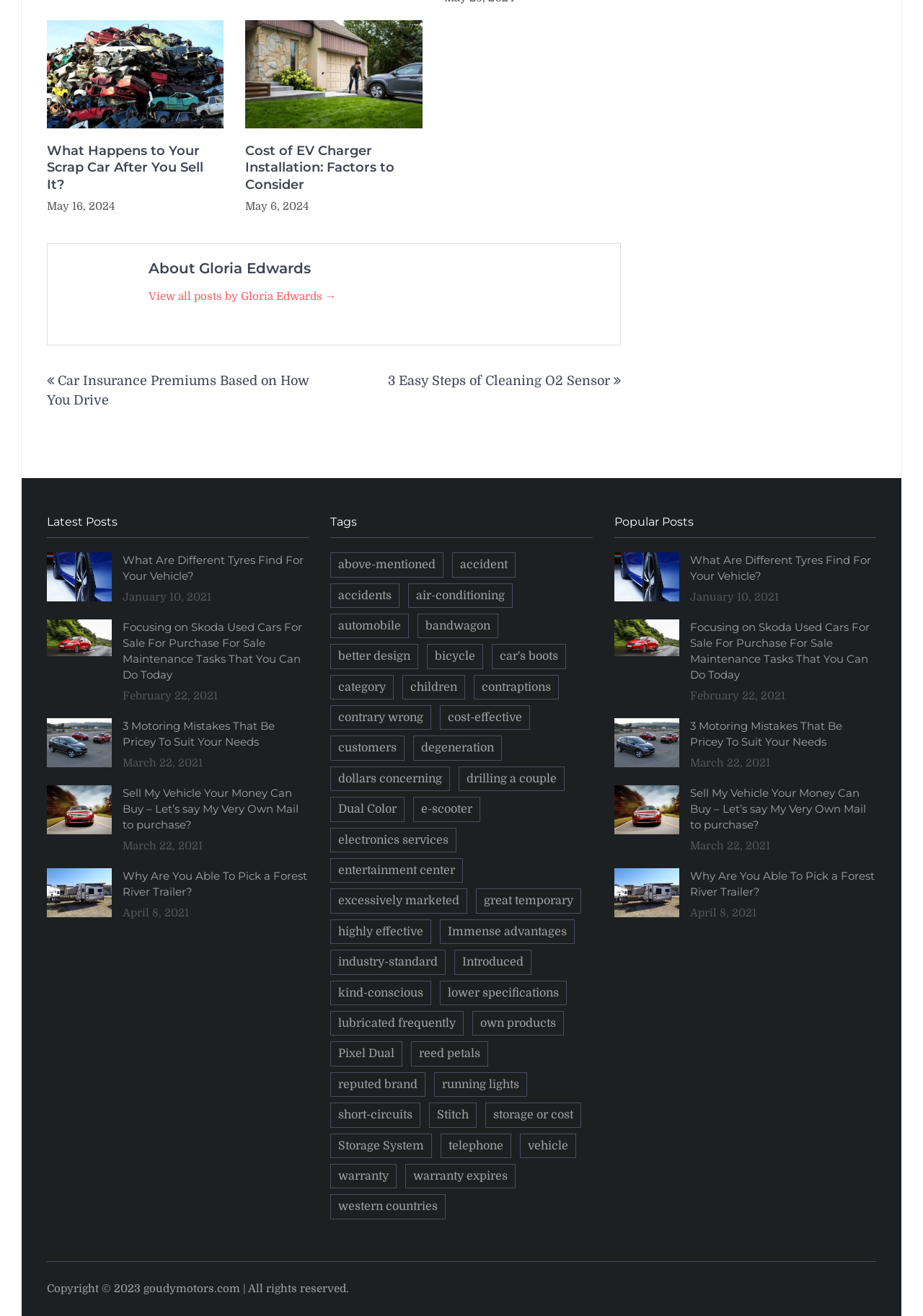Identify the bounding box coordinates for the UI element described as: "storage or cost". The coordinates should be provided as four floats between 0 and 1: [left, top, right, bottom].

[0.526, 0.838, 0.63, 0.857]